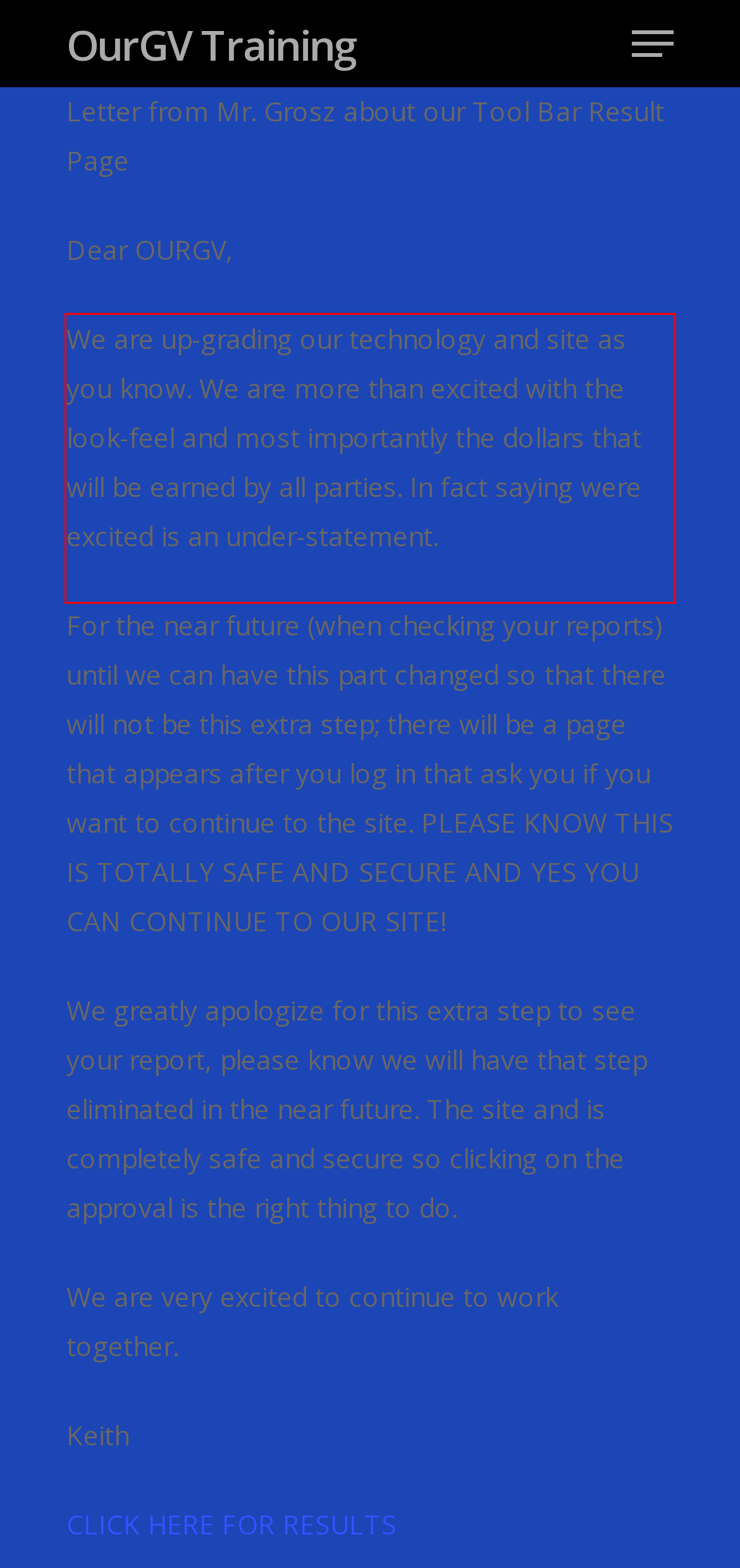Using OCR, extract the text content found within the red bounding box in the given webpage screenshot.

We are up-grading our technology and site as you know. We are more than excited with the look-feel and most importantly the dollars that will be earned by all parties. In fact saying were excited is an under-statement.